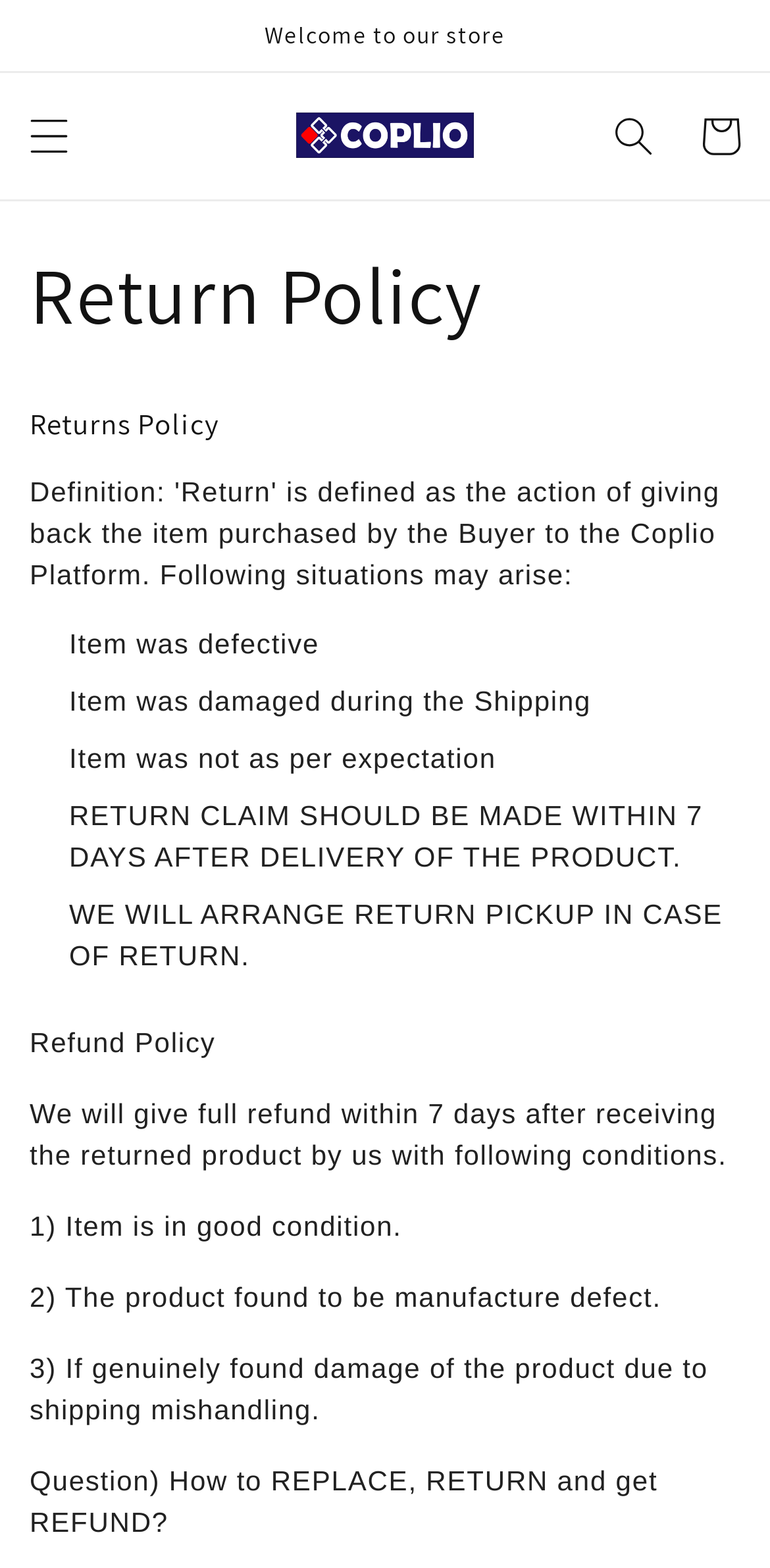What is the return policy about?
From the details in the image, answer the question comprehensively.

The return policy is about the action of giving back the item purchased by the buyer to the Coplio platform, which may arise due to situations like the item being defective, damaged during shipping, or not meeting expectations.